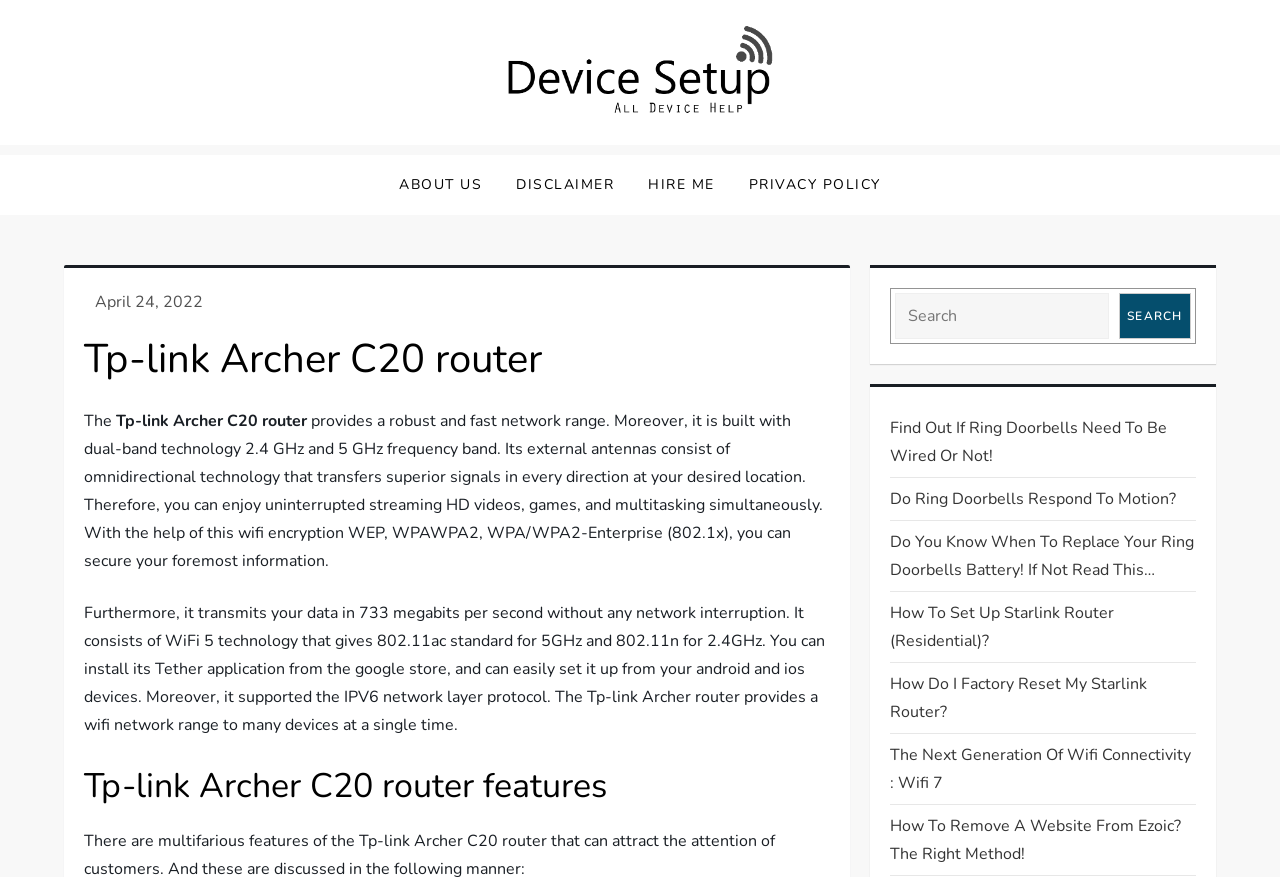Given the content of the image, can you provide a detailed answer to the question?
What is the maximum data transmission speed of the router?

The webpage states that the Tp-link Archer C20 router transmits data at a speed of 733 megabits per second without any network interruption, making it suitable for heavy internet usage.